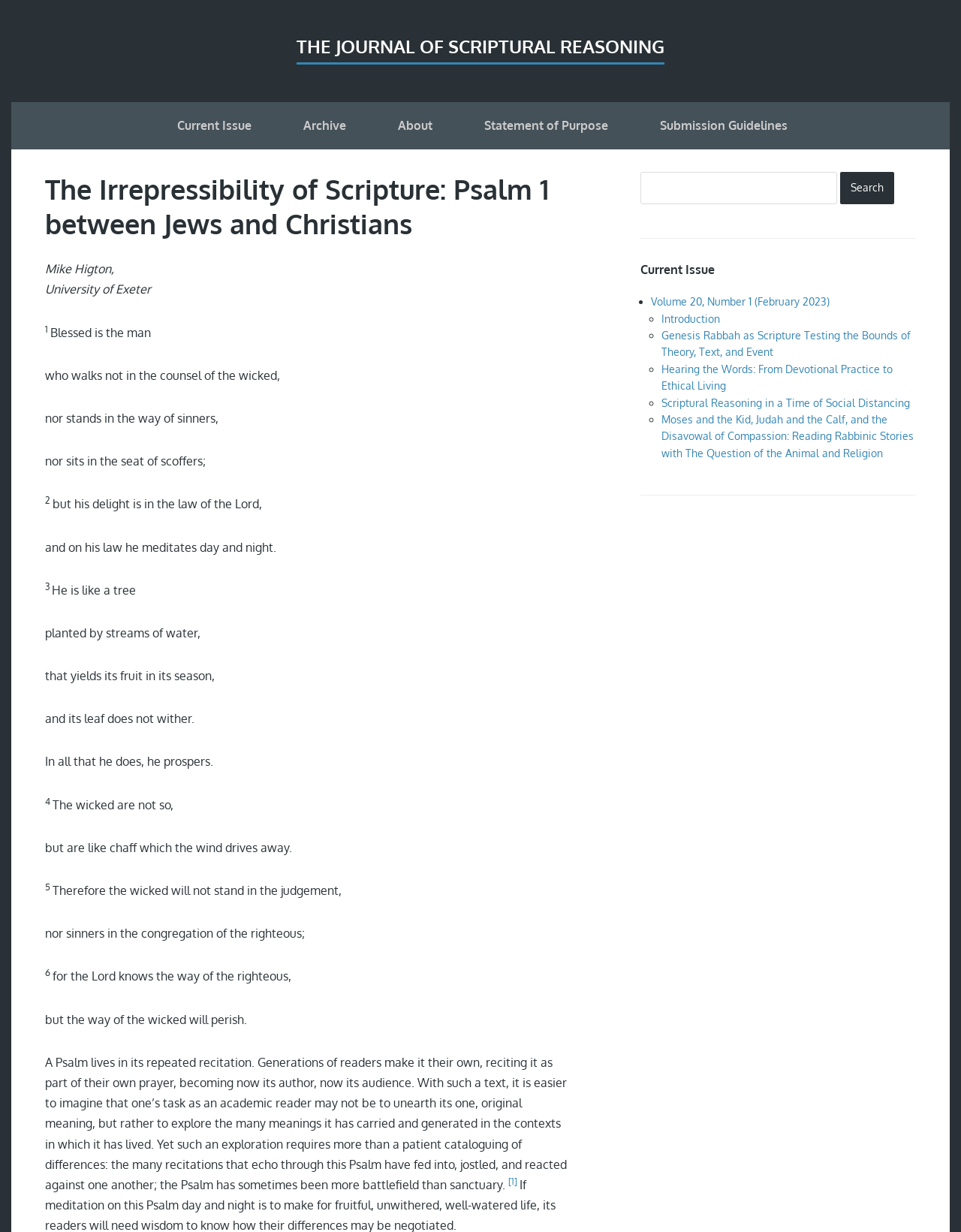Find the bounding box coordinates for the element that must be clicked to complete the instruction: "Click on the 'THE JOURNAL OF SCRIPTURAL REASONING' link". The coordinates should be four float numbers between 0 and 1, indicated as [left, top, right, bottom].

[0.309, 0.027, 0.691, 0.053]